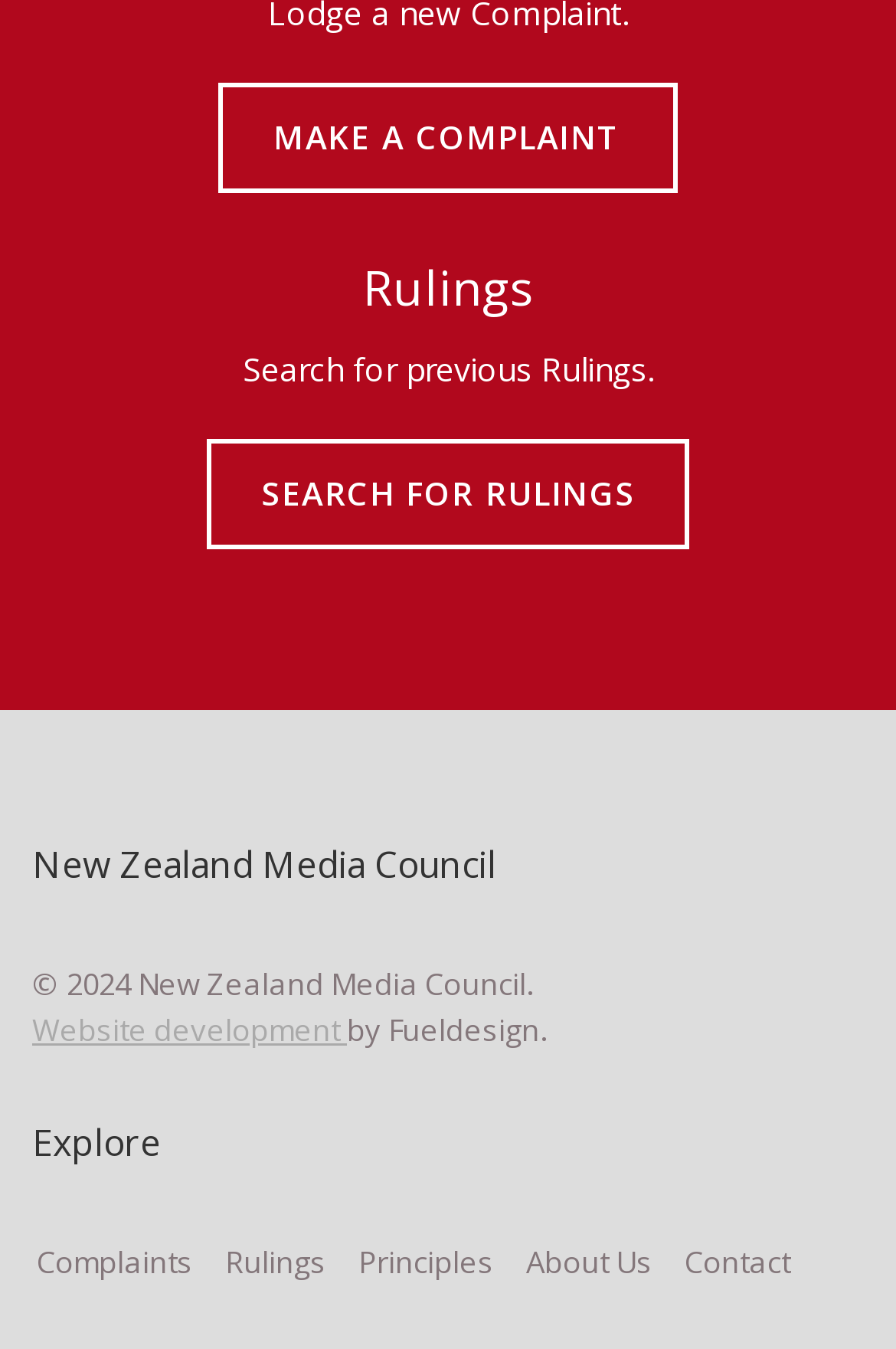Provide the bounding box coordinates of the section that needs to be clicked to accomplish the following instruction: "Contact Us."

None